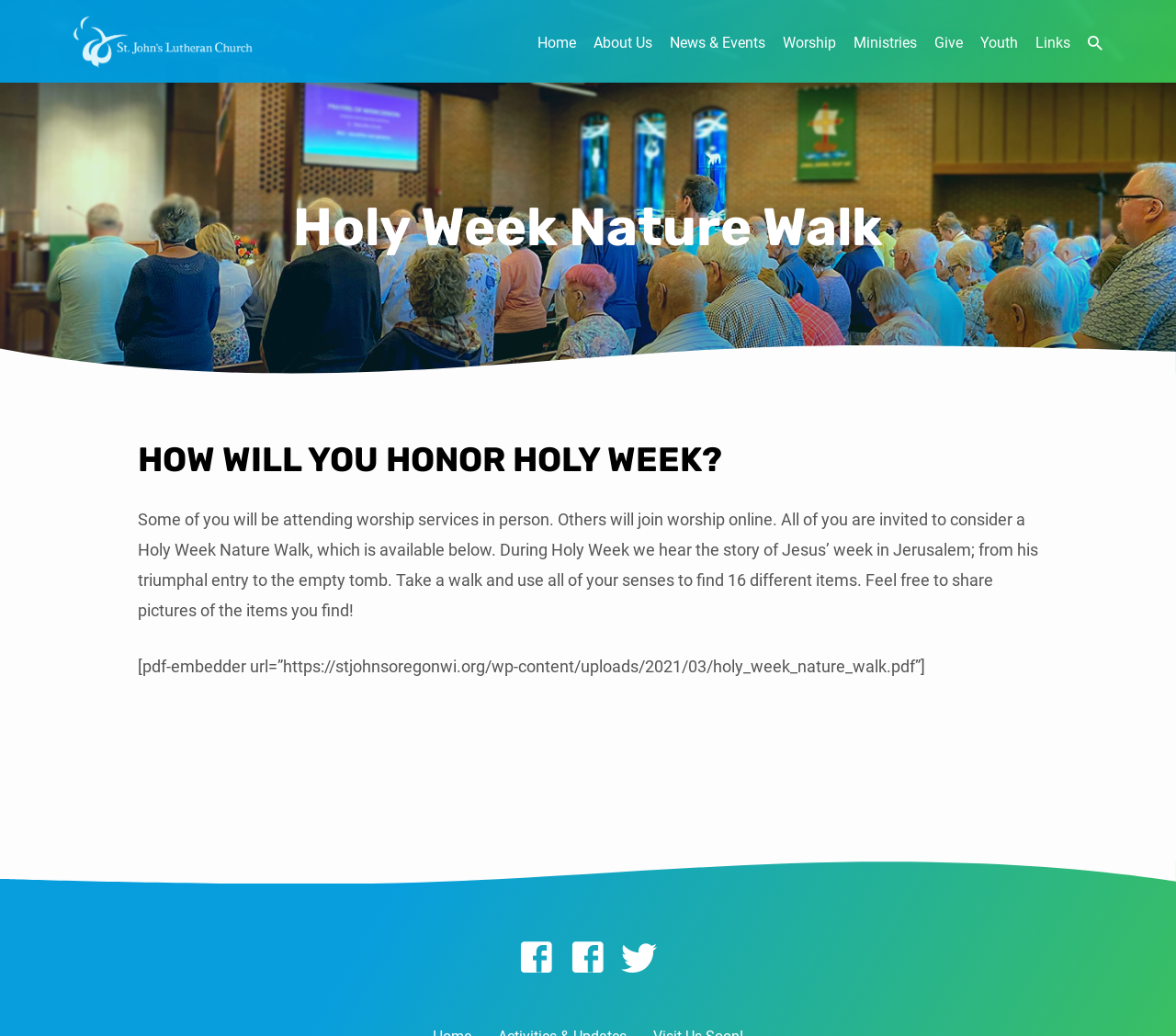Identify the bounding box coordinates of the area you need to click to perform the following instruction: "View the Holy Week Nature Walk article".

[0.117, 0.427, 0.883, 0.658]